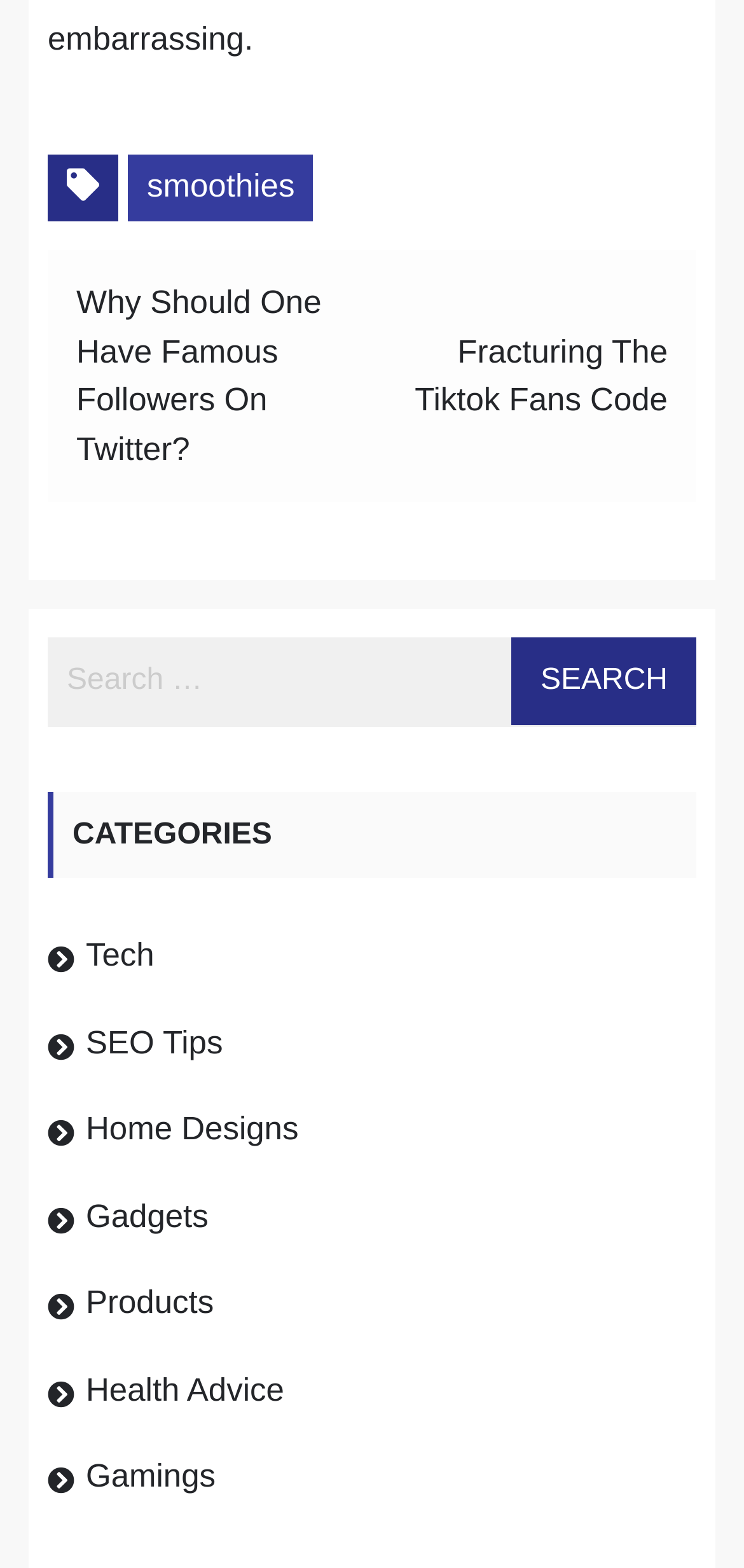Find the bounding box coordinates of the UI element according to this description: "Home Designs".

[0.115, 0.708, 0.401, 0.731]